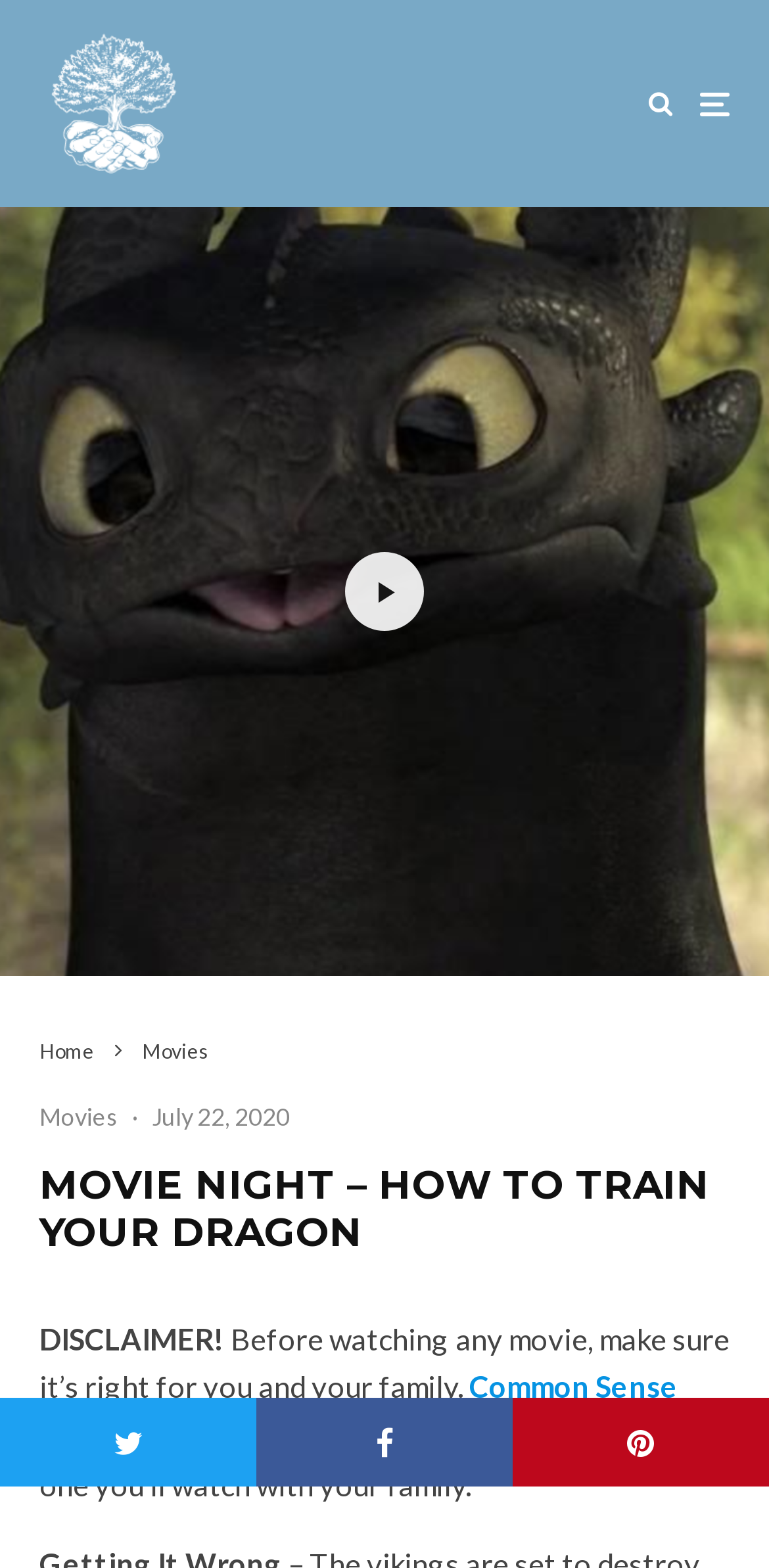Provide the bounding box coordinates of the area you need to click to execute the following instruction: "Click on Home".

[0.051, 0.663, 0.123, 0.678]